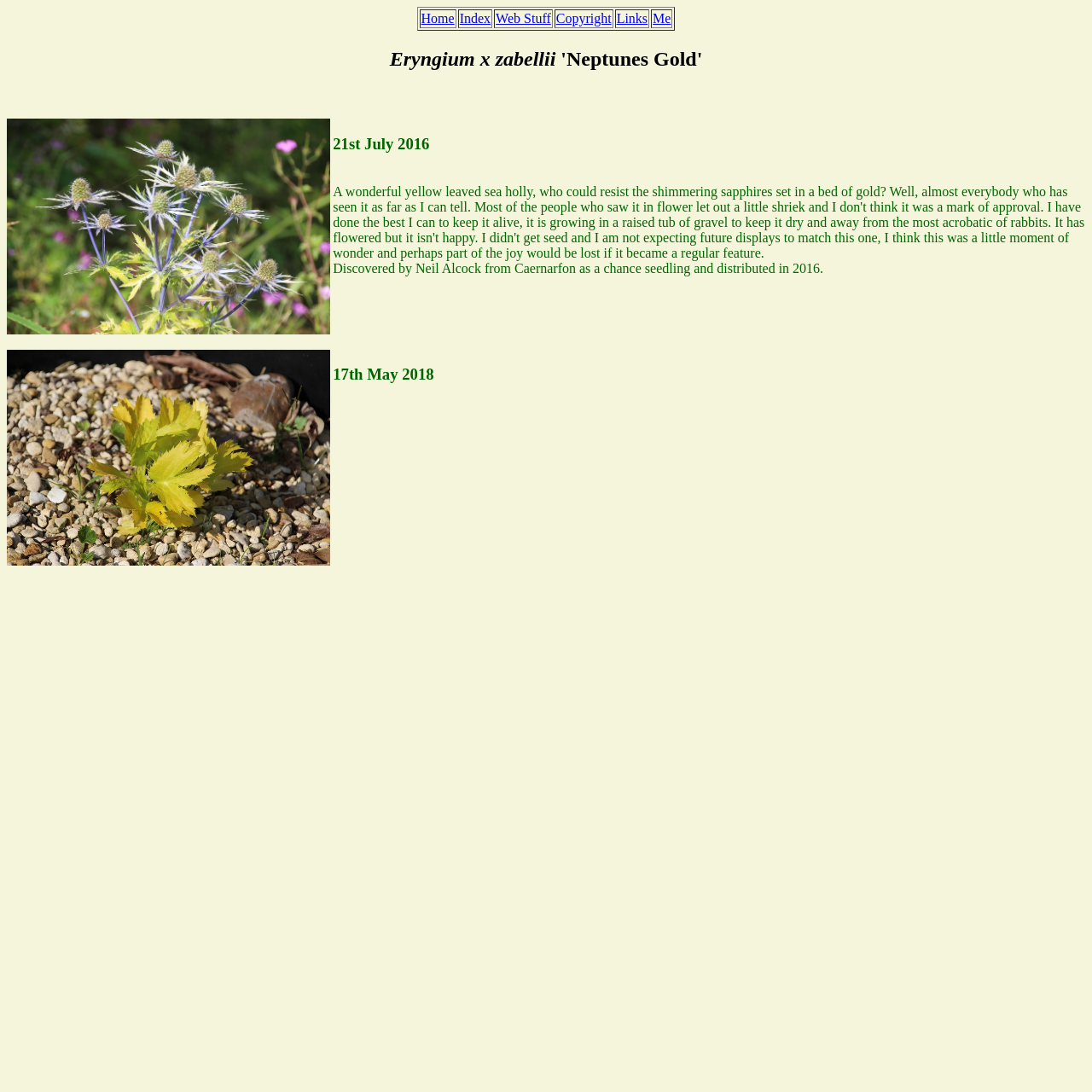Determine the bounding box coordinates for the HTML element described here: "Index".

[0.421, 0.01, 0.449, 0.023]